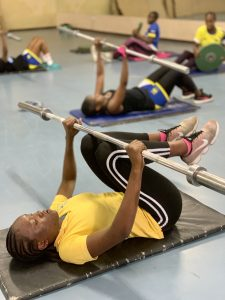Explain the details of the image comprehensively.

The image captures a dynamic training session of the Botswana women's rugby 7’s team, showcasing the athletes engaging in a rigorous workout routine. One athlete, prominently featured in the foreground, is performing an exercise while lying on a mat, gripping a barbell with determination. Dressed in a yellow shirt and black leggings with white stripes, she embodies strength and focus as she works to enhance her physical fitness.

In the background, several teammates are also participating in the training session, demonstrating various exercises on mats, highlighting the team's commitment to physical conditioning. The setting appears to be an indoor training facility, equipped with weightlifting equipment and mats, underscoring the structured approach taken by the team in preparation for their upcoming tournament.

This scene encapsulates the essence of teamwork and athleticism, as each member supports one another in their pursuit of excellence in rugby. The caption associated with the image, "The Women’s 7’s Rugby Team Training," complements this vivid portrayal of dedication and camaraderie within the sport.